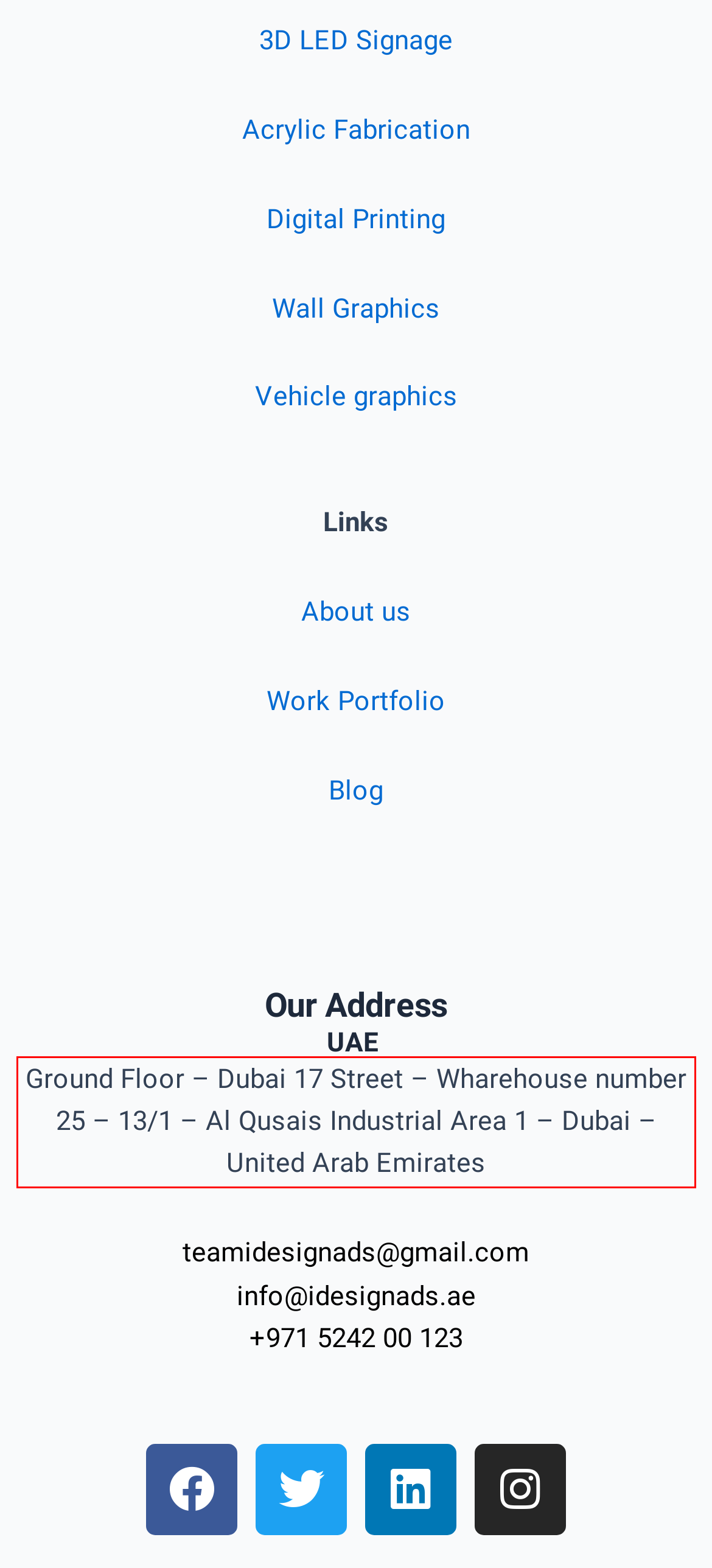Extract and provide the text found inside the red rectangle in the screenshot of the webpage.

Ground Floor – Dubai 17 Street – Wharehouse number 25 – 13/1 – Al Qusais Industrial Area 1 – Dubai – United Arab Emirates